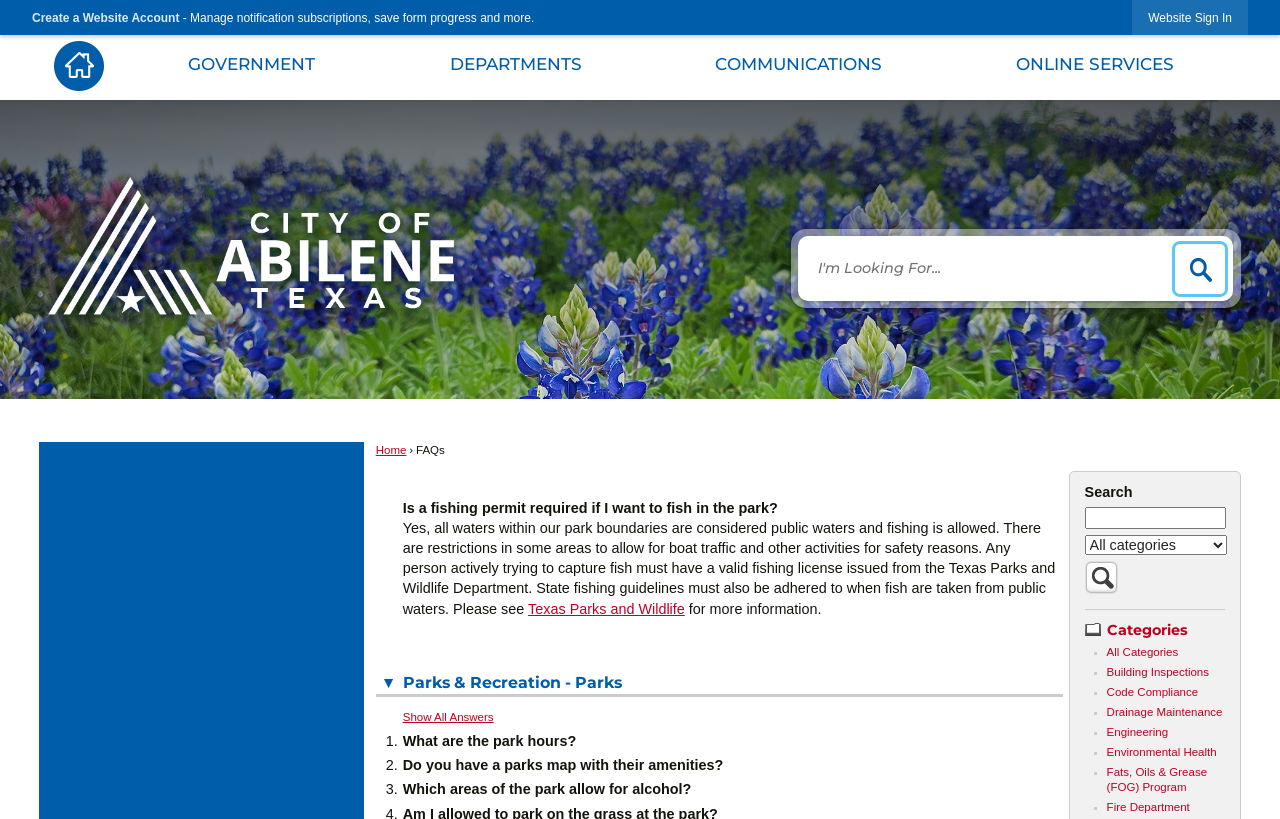What are the restrictions for fishing in the park?
Based on the visual content, answer with a single word or a brief phrase.

Safety reasons